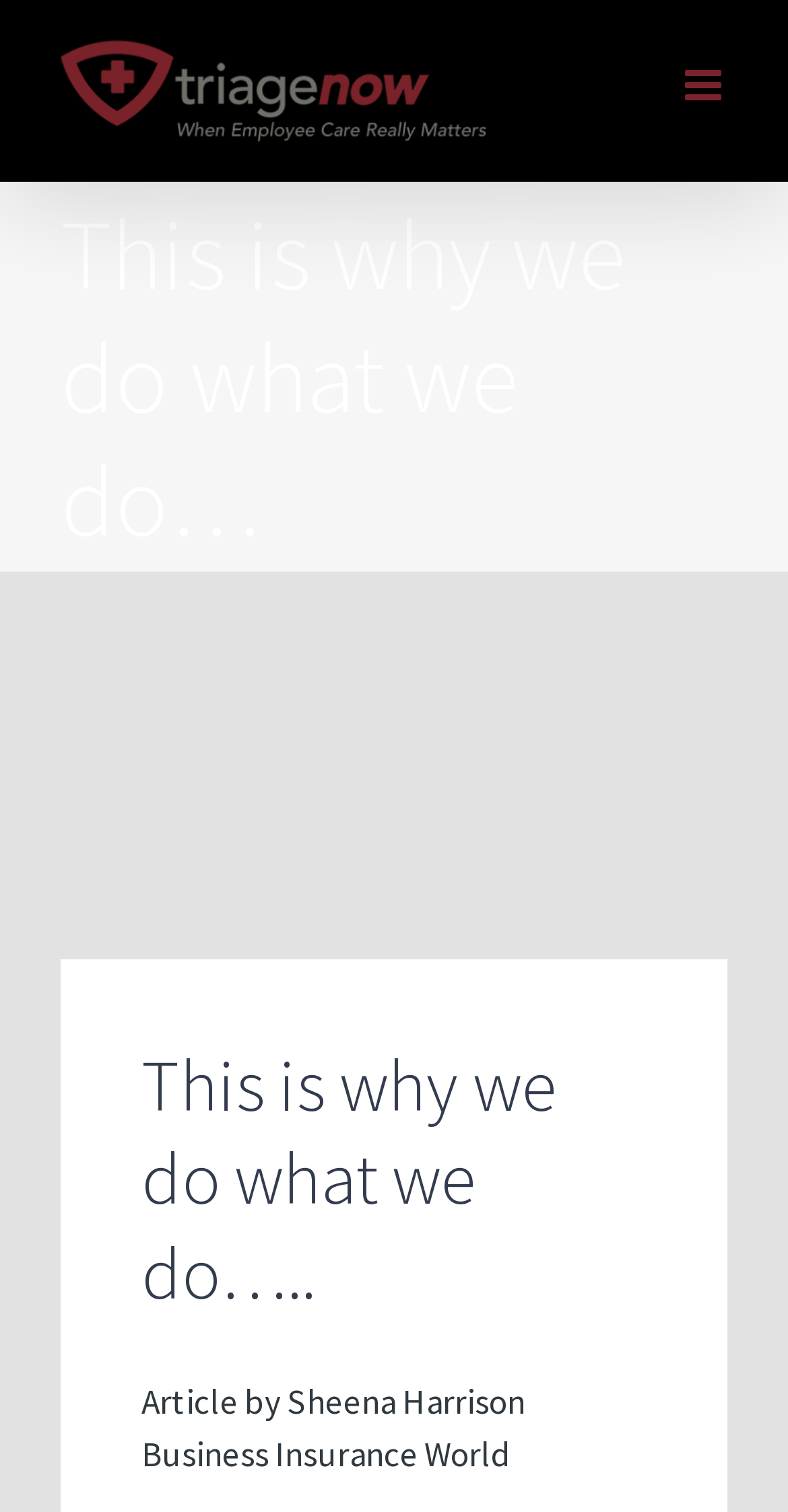Analyze and describe the webpage in a detailed narrative.

The webpage features a logo of TriageNow at the top left corner, which is also a clickable link. To the right of the logo, there is a toggle button to open the mobile menu. 

Below the logo, there is a page title bar that spans the entire width of the page. Within this bar, the main title "This is why we do what we do…" is prominently displayed. Below the main title, there is a subheading "This is why we do what we do….." which is followed by the author's name "Article by Sheena Harrison". 

Further down, there are two lines of text, "Business Insurance World" and "Coverage Disputes Employment Practices Health Care Benefits Liability & Litigation Workers Comp Coverage A worker", which appear to be related to the article's content. 

At the bottom right corner of the page, there is a "Go to Top" button, represented by an upward arrow icon.